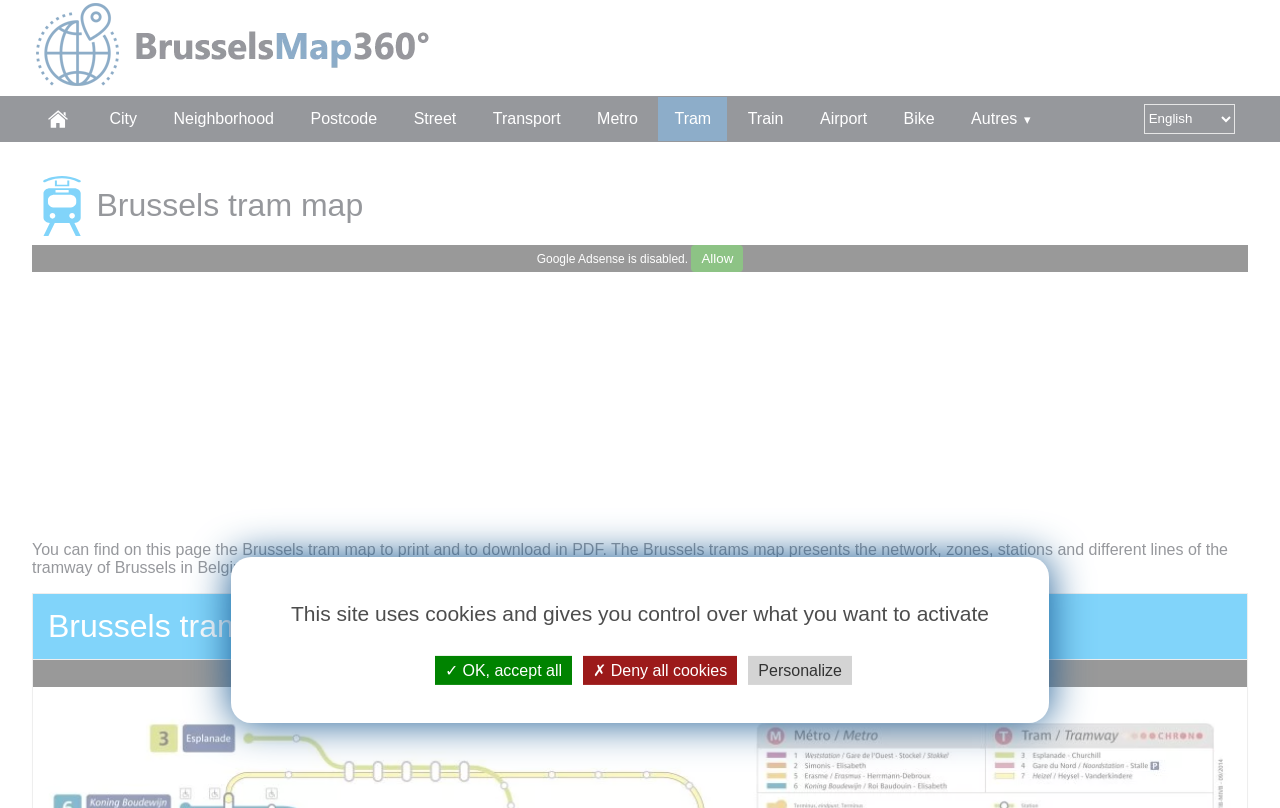Locate the coordinates of the bounding box for the clickable region that fulfills this instruction: "zoom in the map".

[0.025, 0.217, 0.072, 0.292]